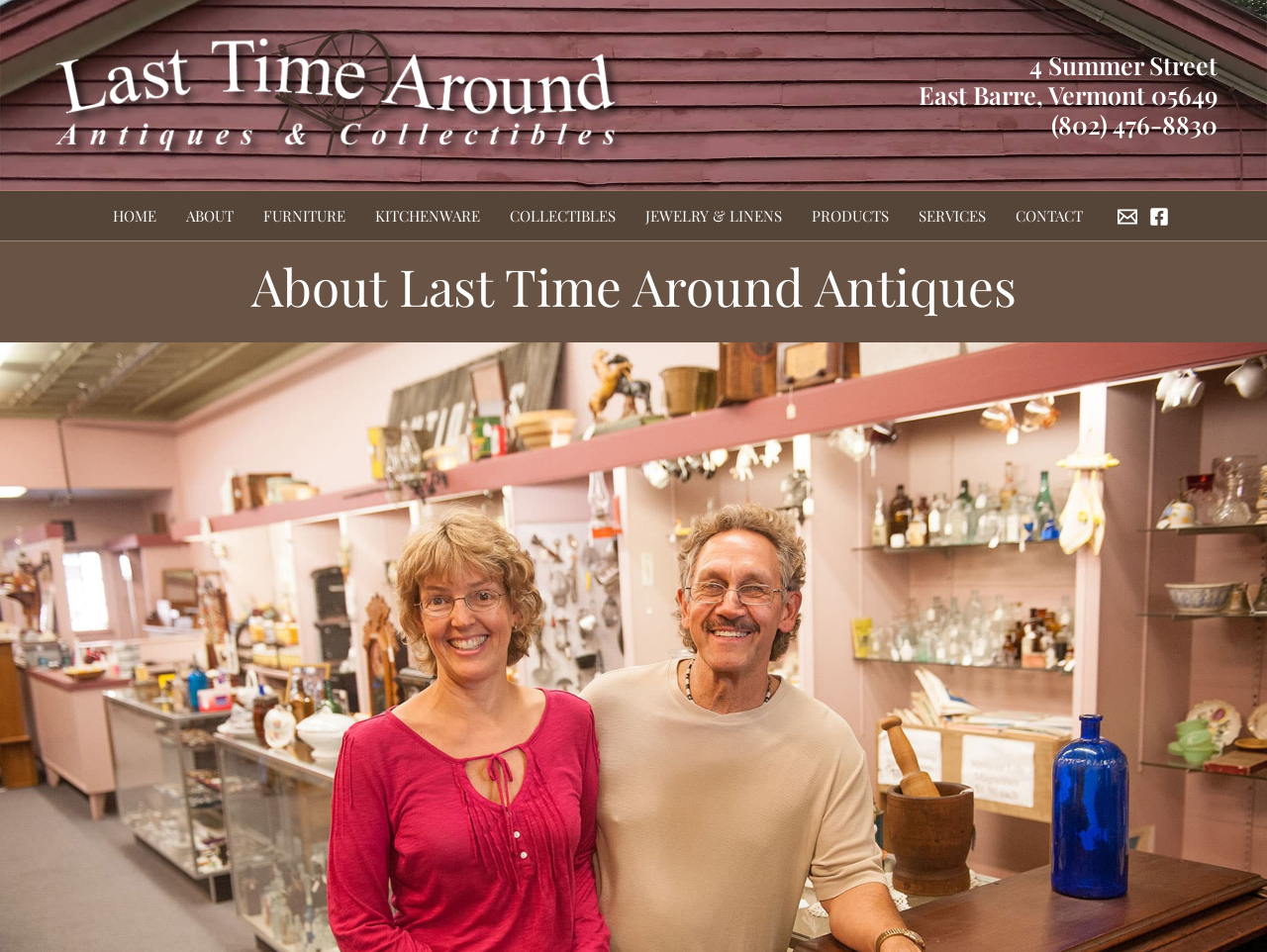Using the information shown in the image, answer the question with as much detail as possible: What is the title of the section below the navigation?

I found the title by looking at the heading element below the navigation section, which has the text 'About Last Time Around Antiques'.